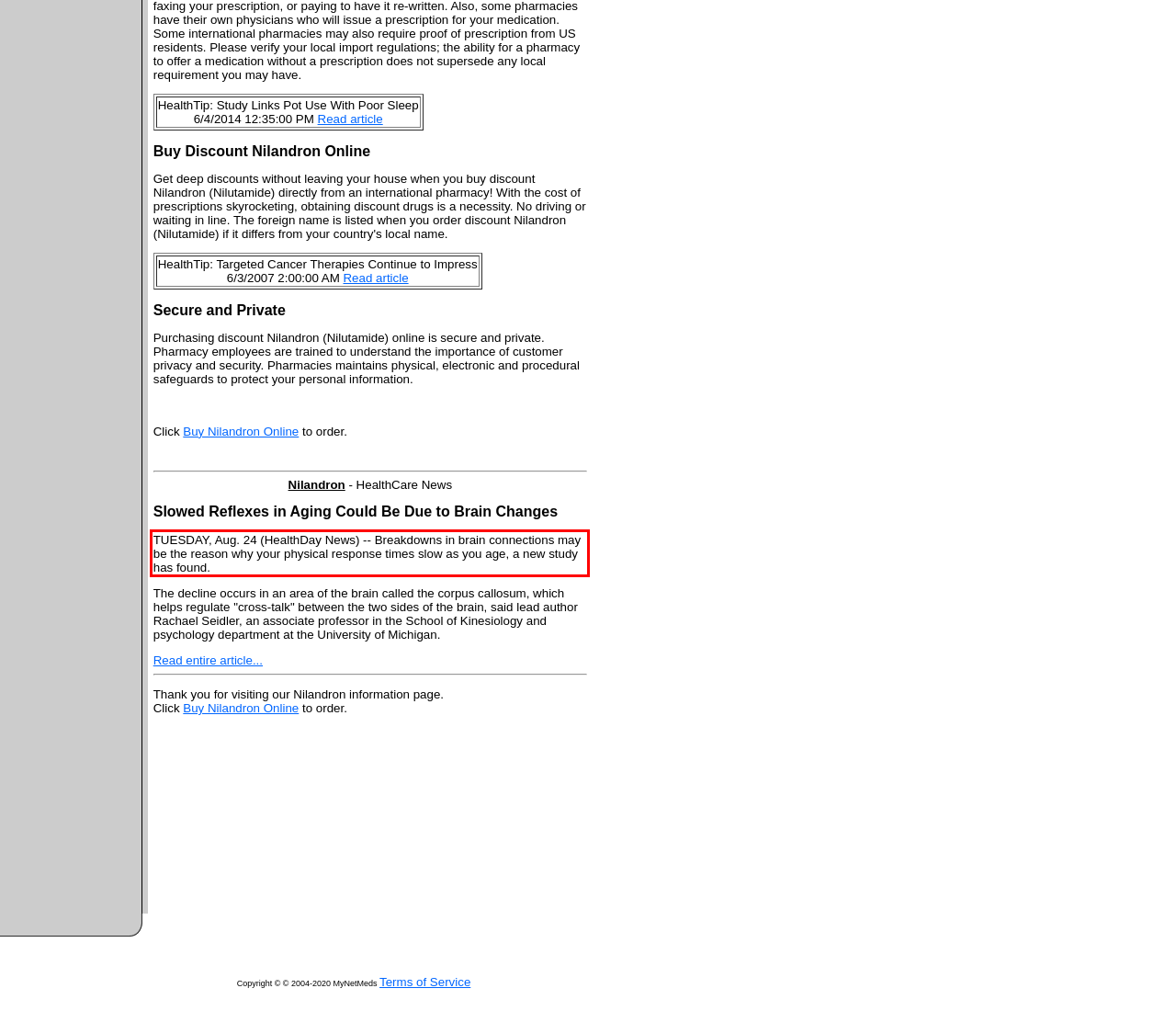Analyze the red bounding box in the provided webpage screenshot and generate the text content contained within.

TUESDAY, Aug. 24 (HealthDay News) -- Breakdowns in brain connections may be the reason why your physical response times slow as you age, a new study has found.